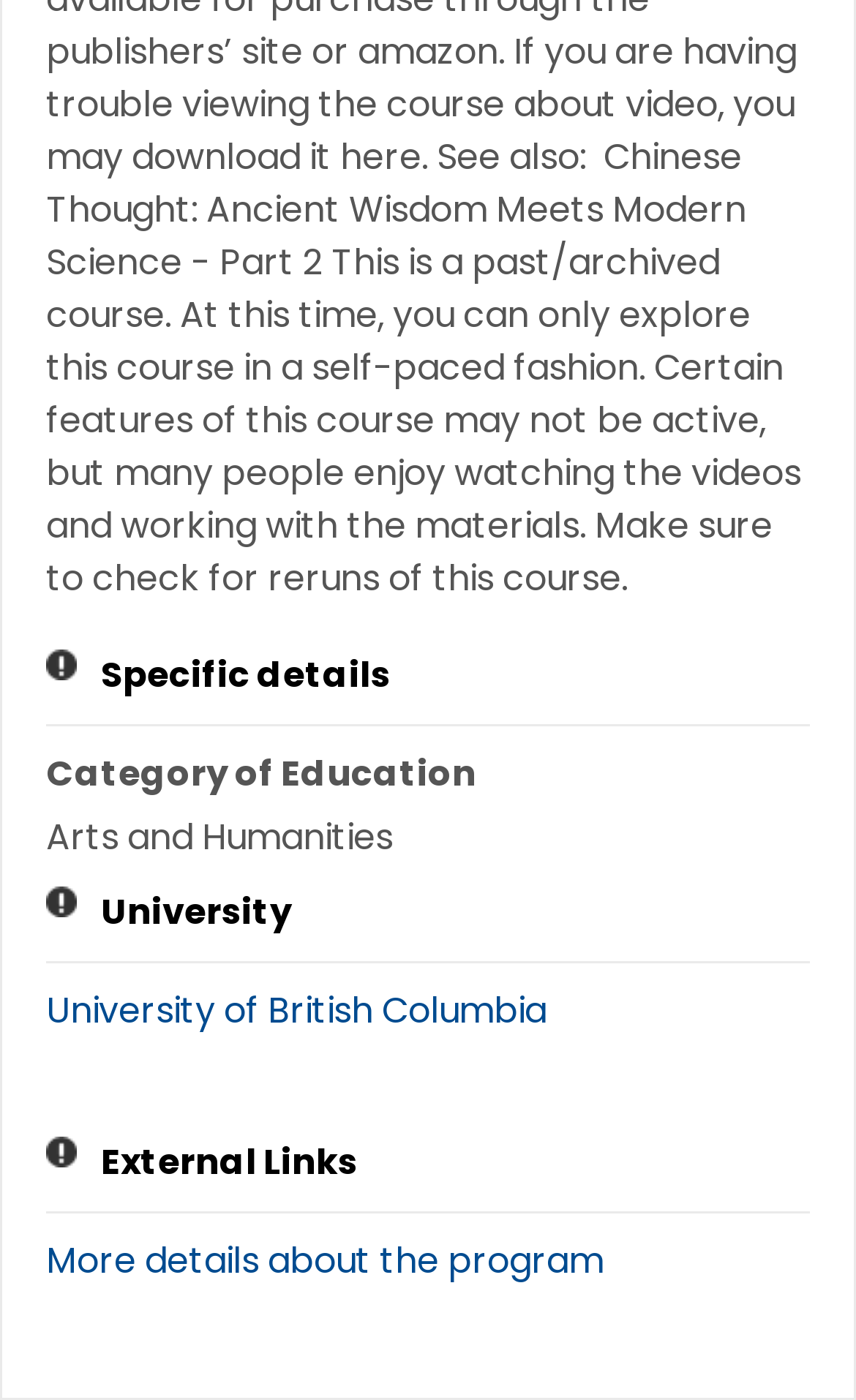Provide a single word or phrase answer to the question: 
What category of education is this?

Arts and Humanities